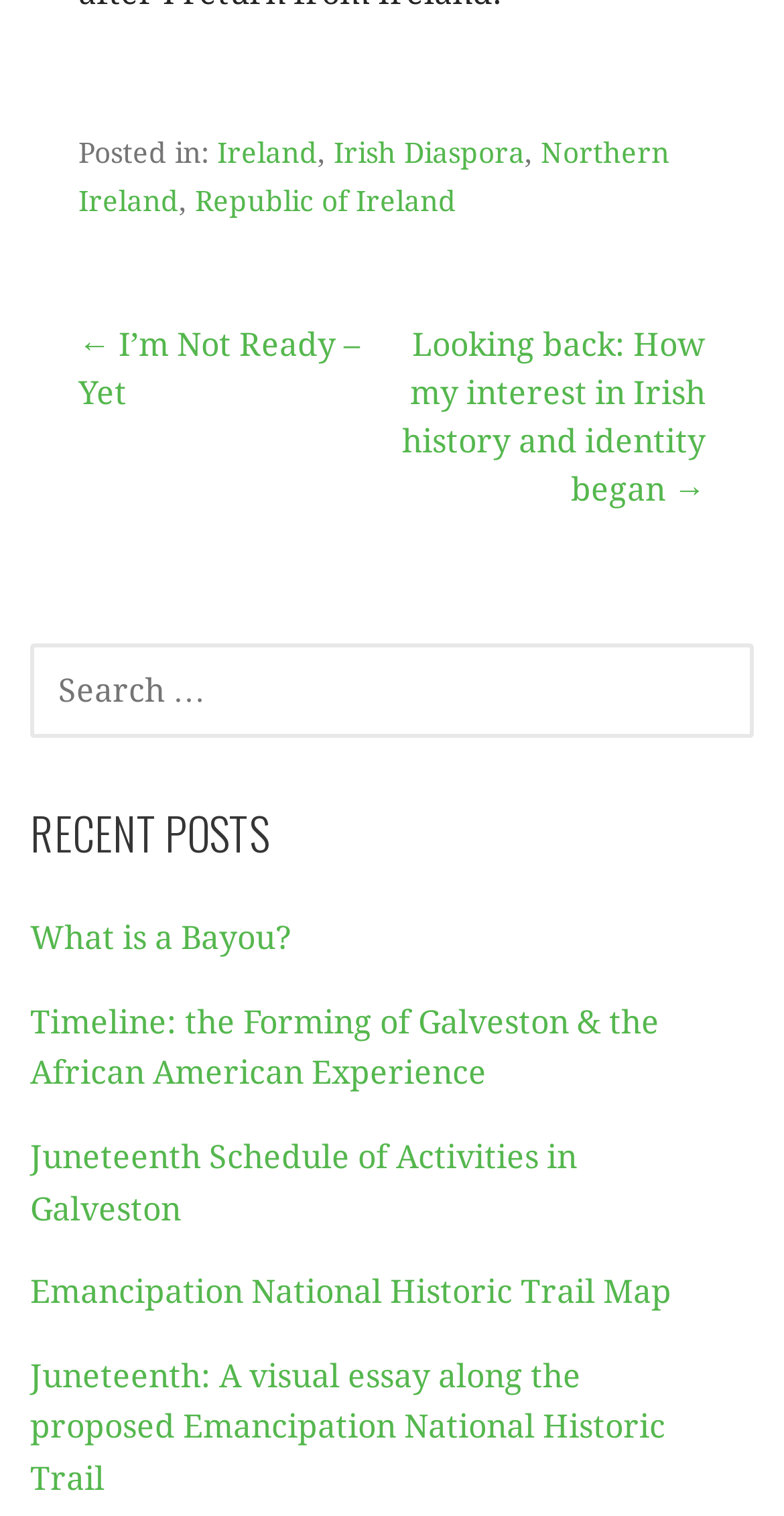What type of content is the website about?
Use the information from the screenshot to give a comprehensive response to the question.

Based on the post titles and categories, the website appears to be about history and identity, specifically Irish history and identity.